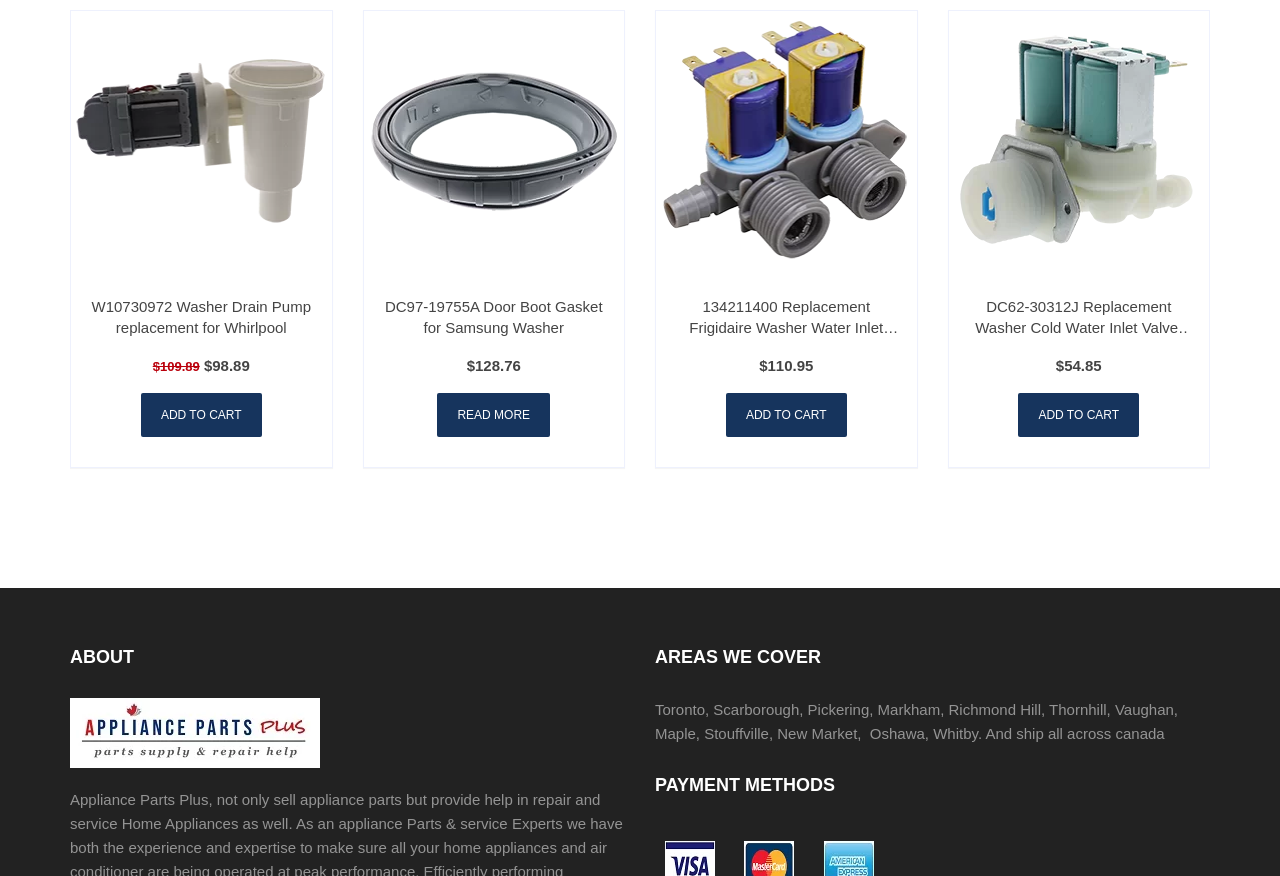Based on the image, please elaborate on the answer to the following question:
What is the brand of the washer drain pump?

The first link on the webpage has the text 'Washer Drain Pump replacement for Whirlpool', which indicates that the brand of the washer drain pump is Whirlpool.